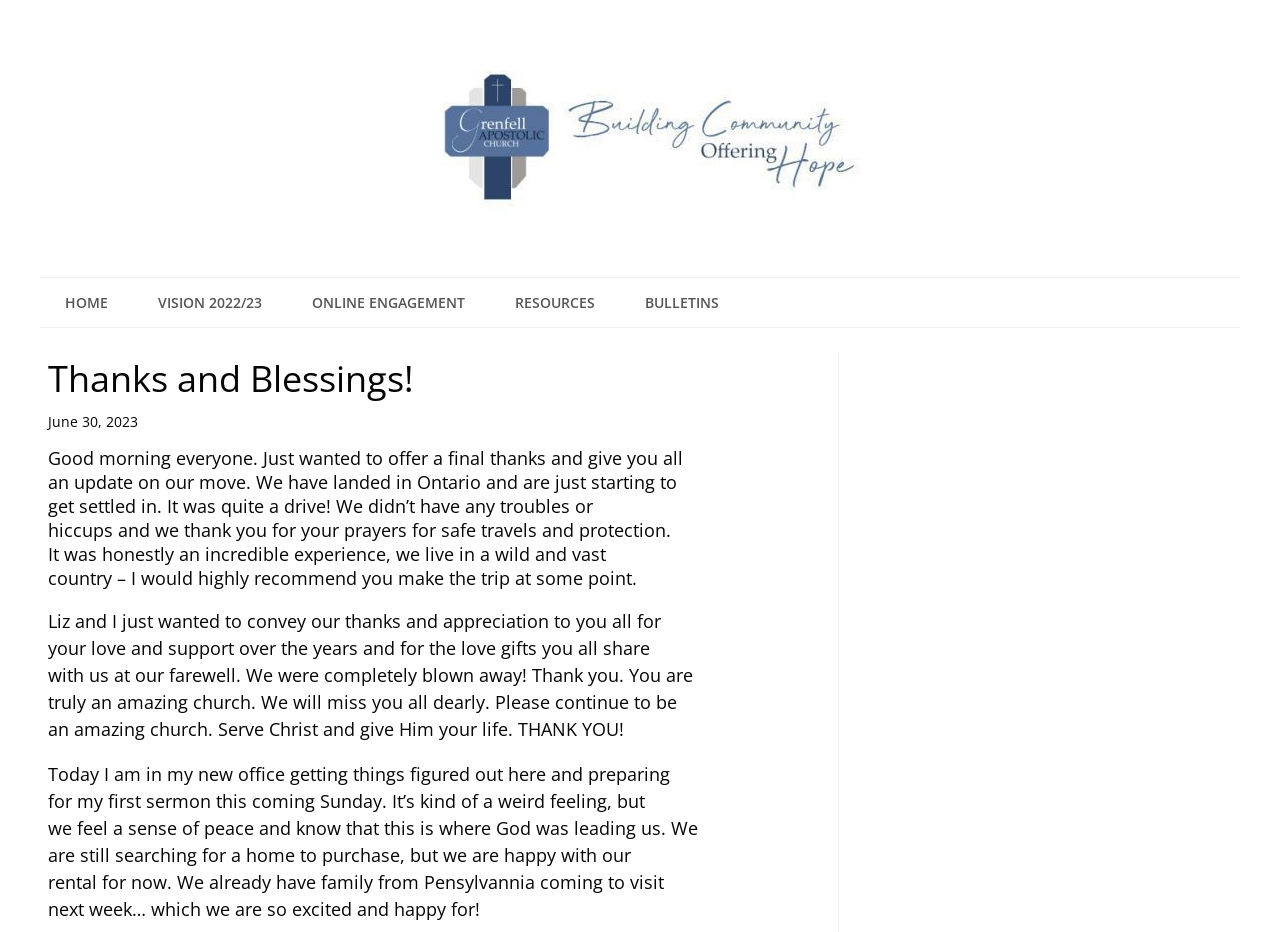What is the name of the church?
Answer with a single word or phrase, using the screenshot for reference.

Grenfell Apostolic Church